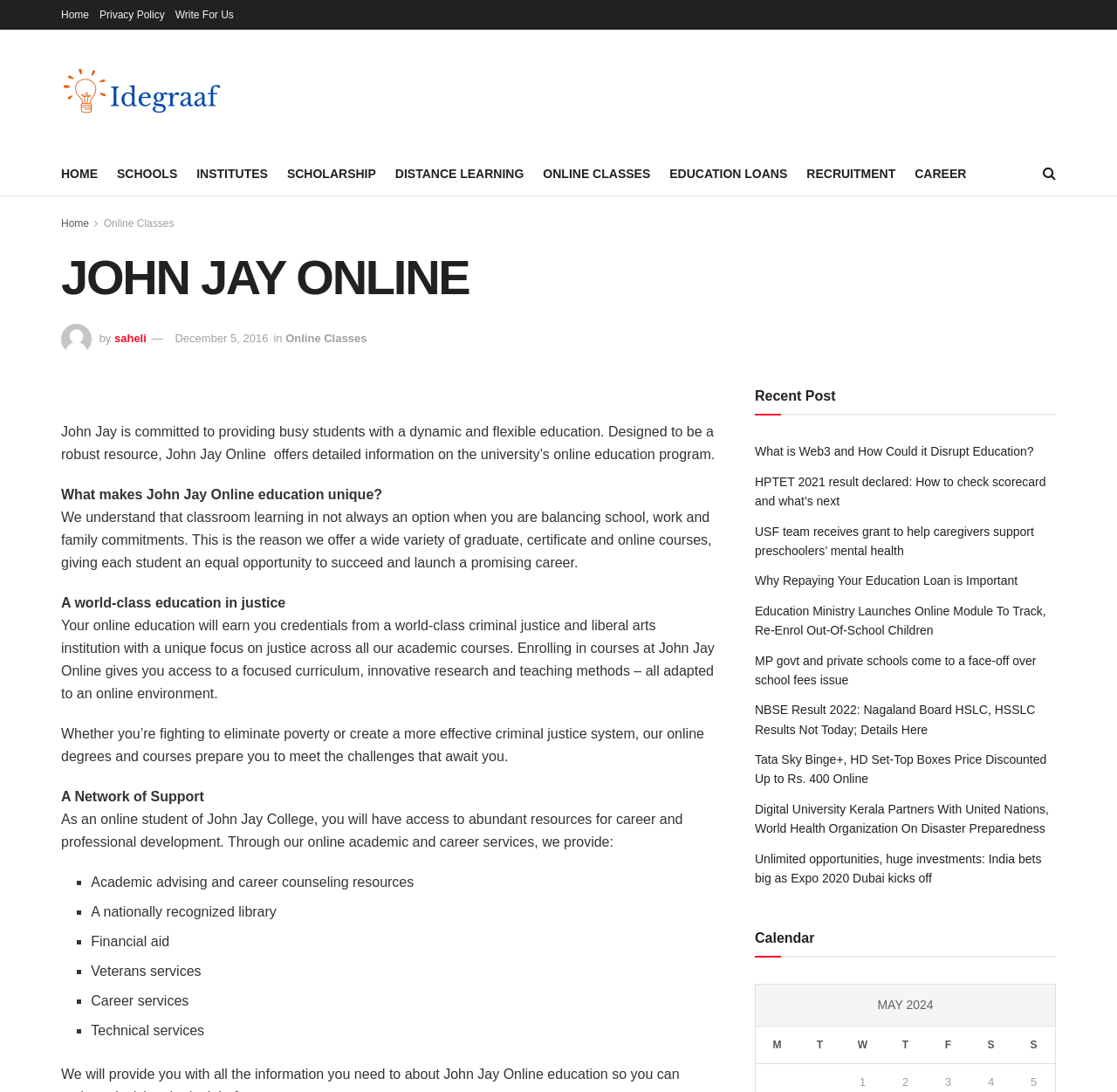Pinpoint the bounding box coordinates of the element that must be clicked to accomplish the following instruction: "Click on the 'Home' link". The coordinates should be in the format of four float numbers between 0 and 1, i.e., [left, top, right, bottom].

[0.055, 0.0, 0.08, 0.027]